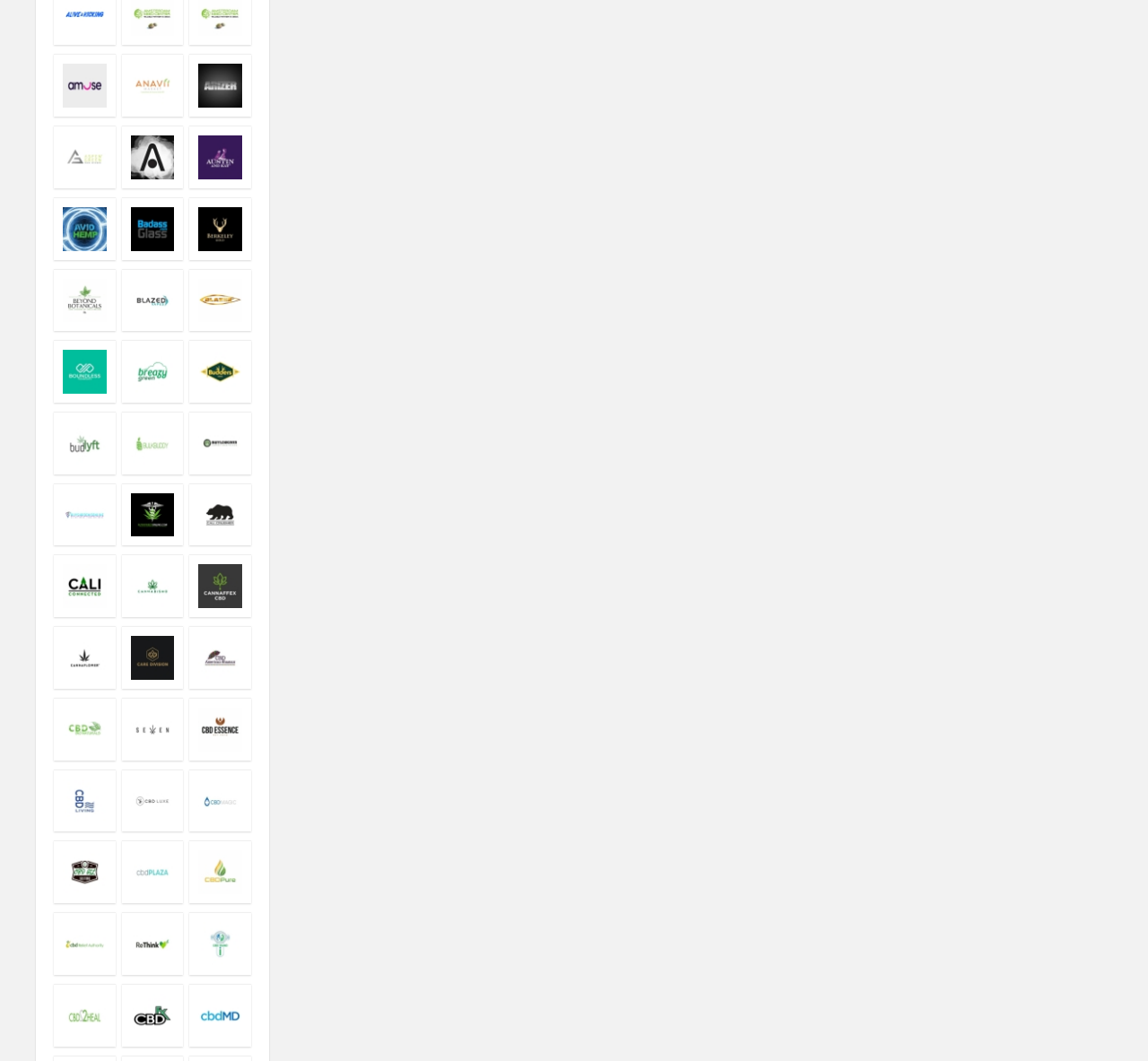How many brands are listed on the webpage?
Please use the image to provide a one-word or short phrase answer.

38